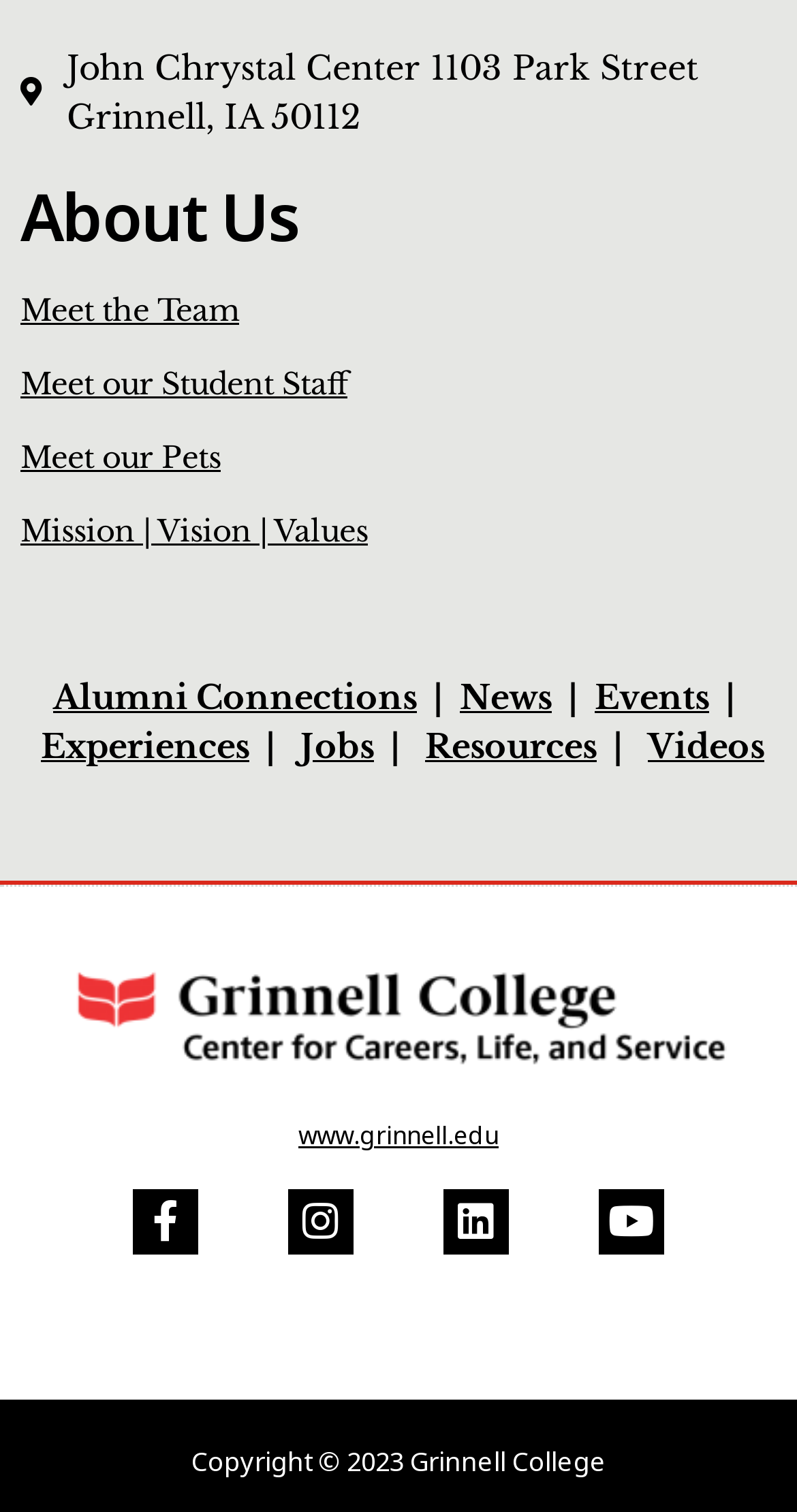What is the address of John Chrystal Center?
Please provide a comprehensive answer based on the contents of the image.

I found the address by looking at the StaticText element with the ID 510, which contains the text 'John Chrystal Center 1103 Park Street Grinnell, IA 50112'.